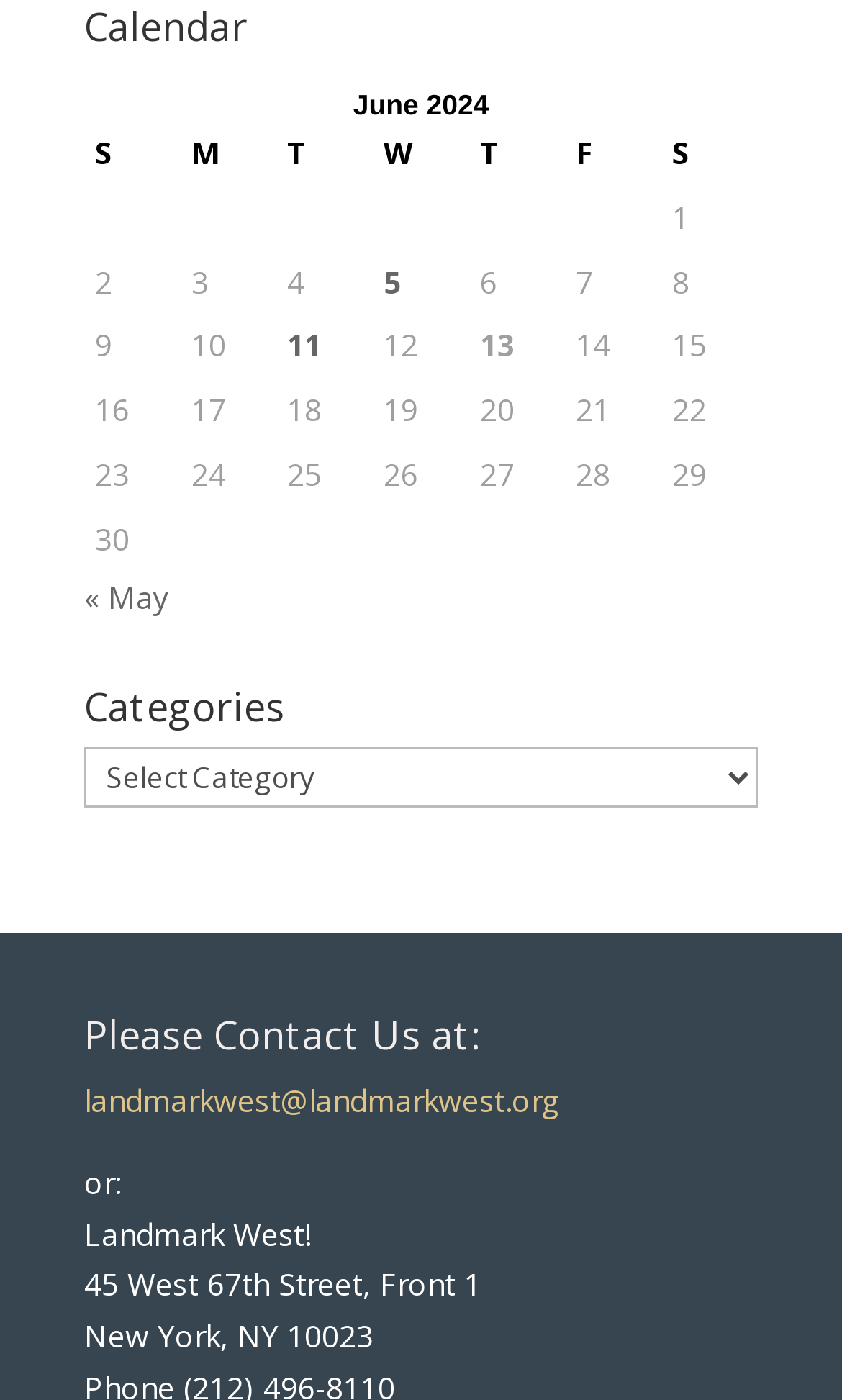Determine the bounding box coordinates in the format (top-left x, top-left y, bottom-right x, bottom-right y). Ensure all values are floating point numbers between 0 and 1. Identify the bounding box of the UI element described by: « May

[0.1, 0.411, 0.2, 0.441]